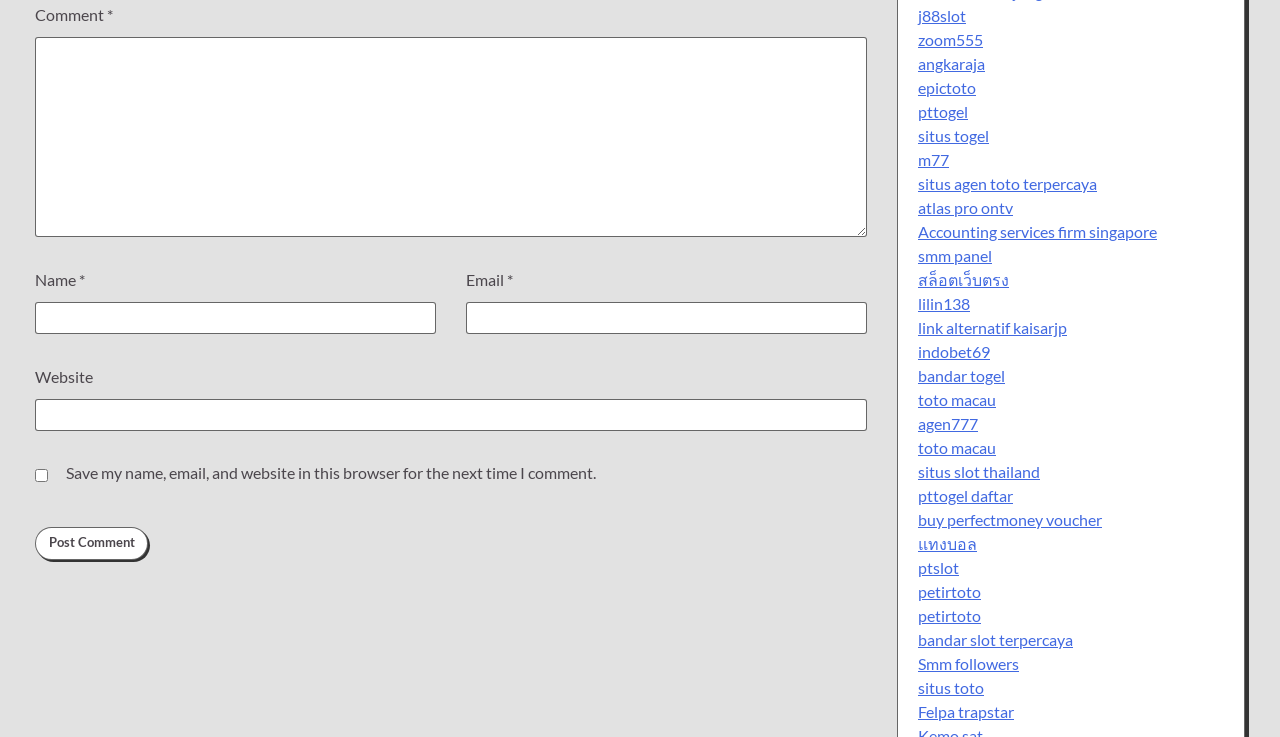Ascertain the bounding box coordinates for the UI element detailed here: "parent_node: The Daily Haymaker". The coordinates should be provided as [left, top, right, bottom] with each value being a float between 0 and 1.

None